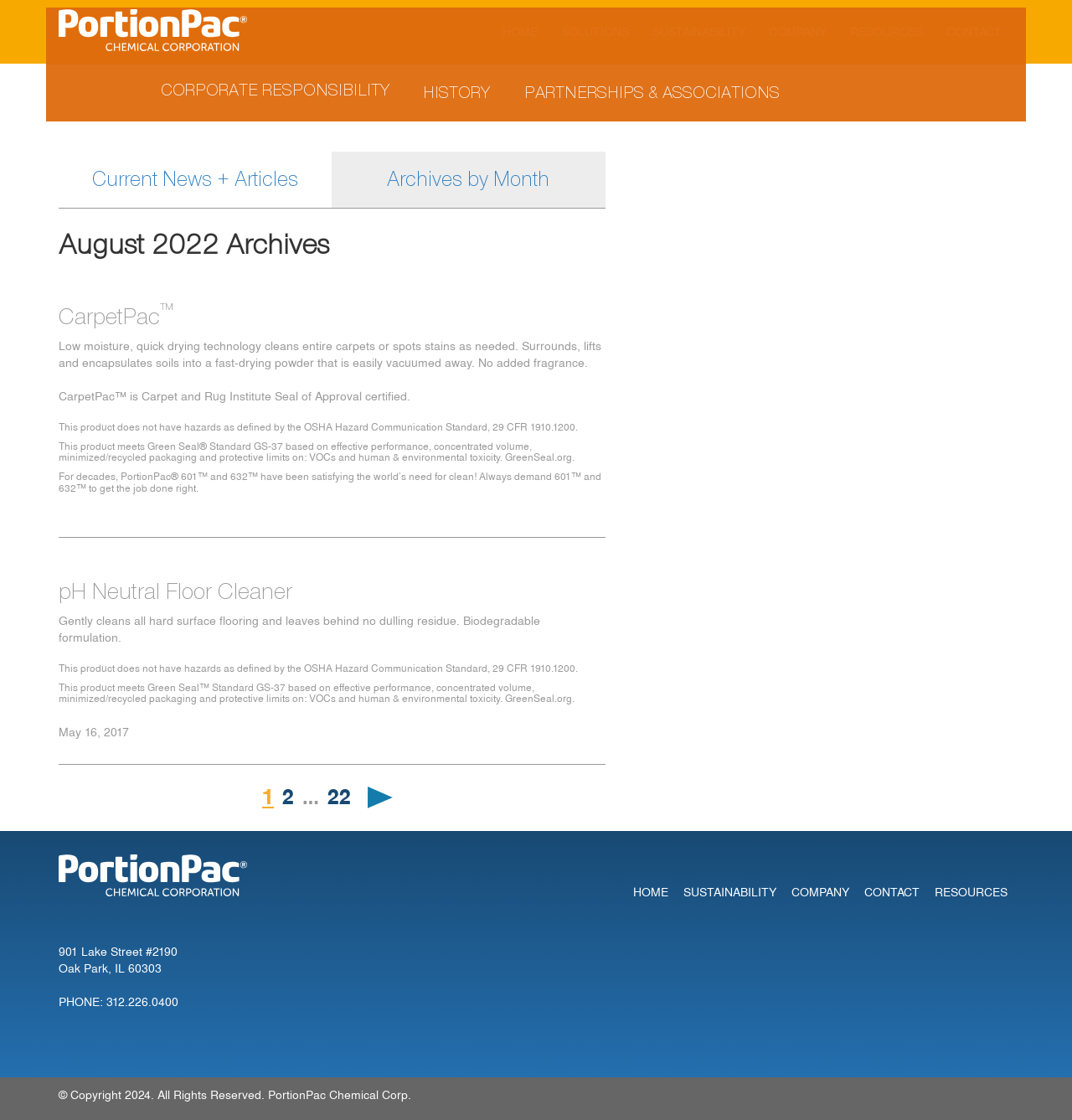Provide the bounding box coordinates of the section that needs to be clicked to accomplish the following instruction: "Click the HOME link."

[0.458, 0.0, 0.512, 0.057]